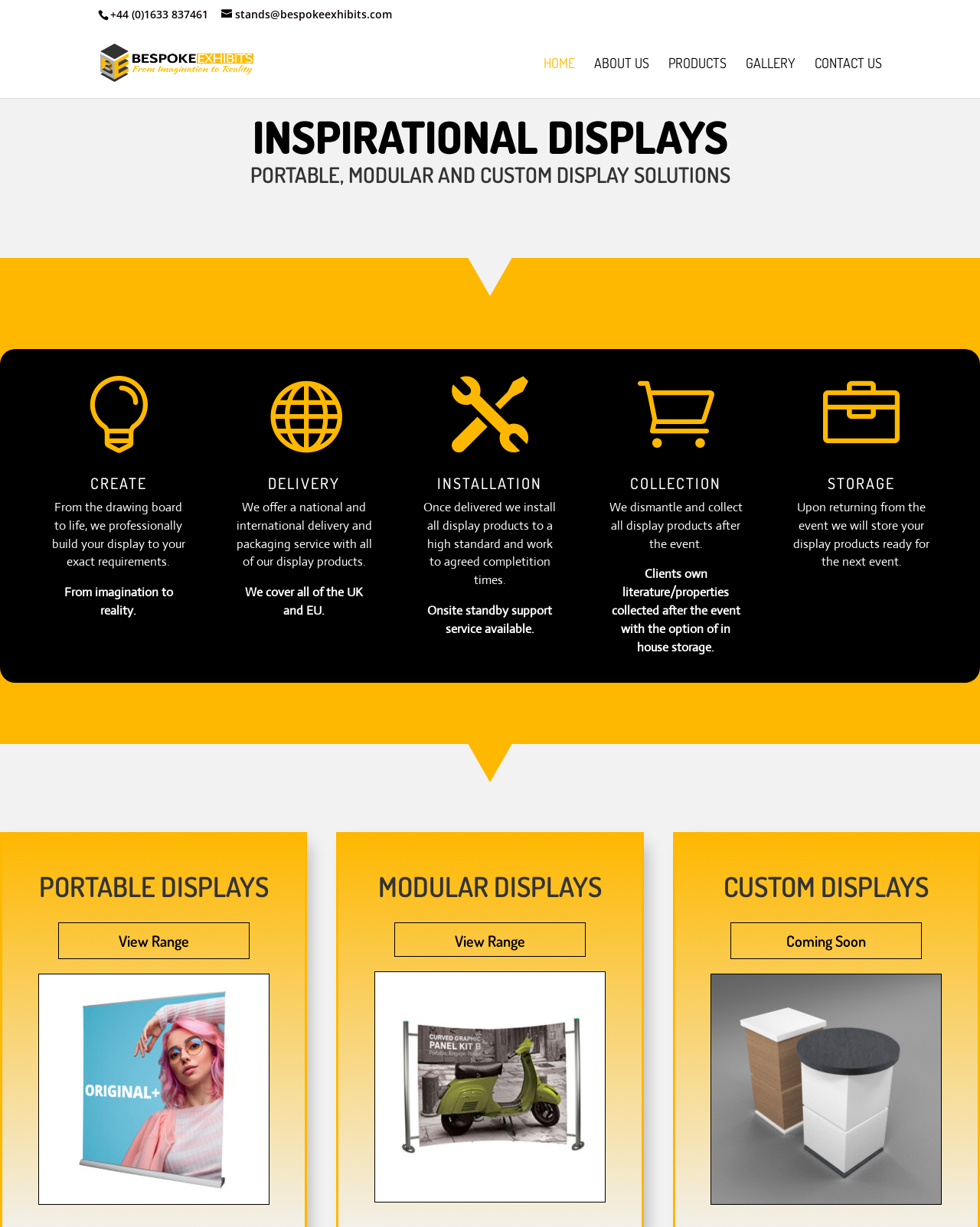Pinpoint the bounding box coordinates of the clickable element to carry out the following instruction: "Learn more about 'MODULAR DISPLAYS'."

[0.402, 0.752, 0.598, 0.78]